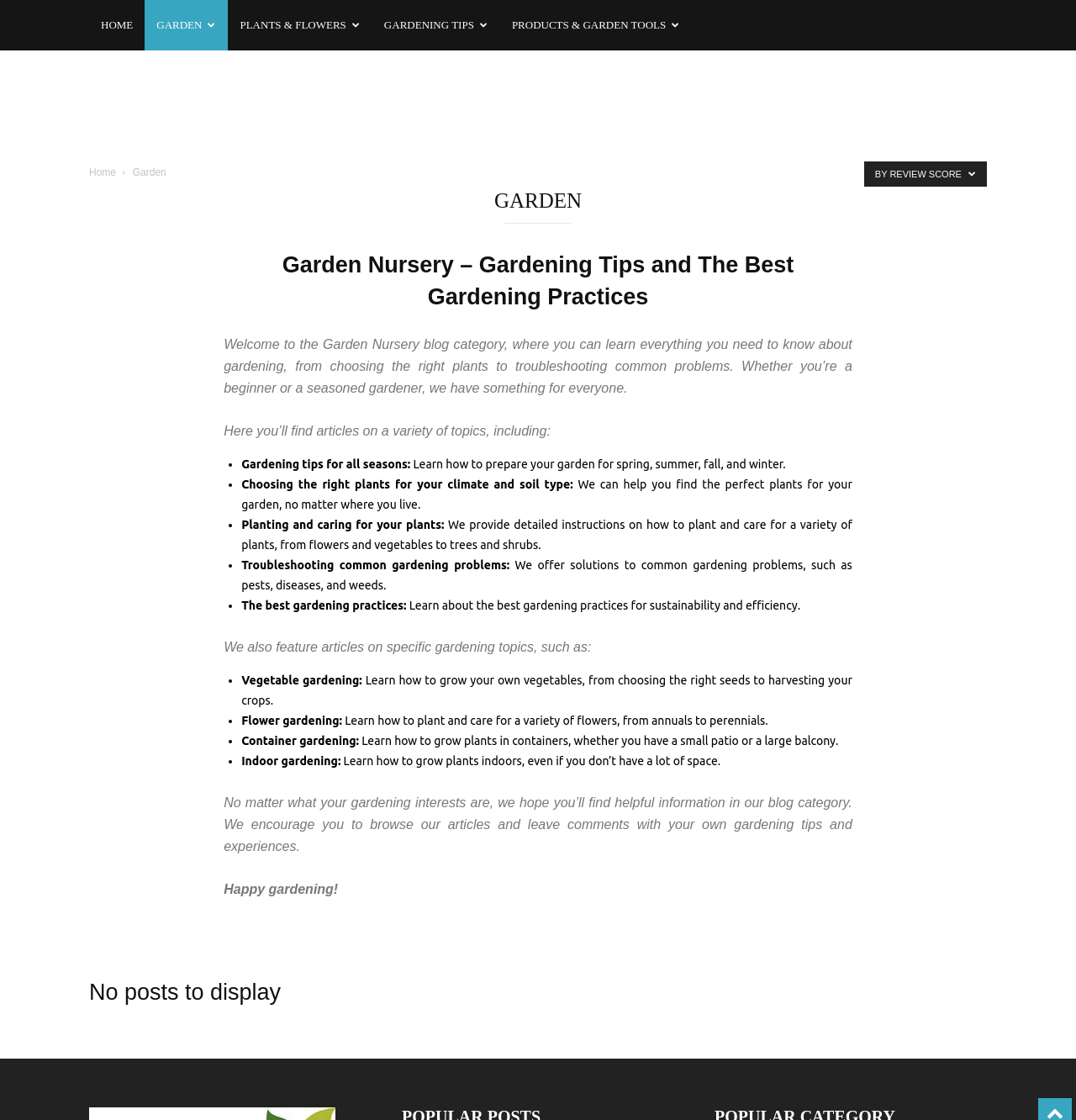What is the tone of the webpage?
Kindly answer the question with as much detail as you can.

The tone of the webpage is informative and helpful, as evidenced by the use of phrases such as 'We hope you’ll find helpful information' and 'Happy gardening!' The webpage aims to provide useful information and advice to readers, rather than promoting a particular product or service.